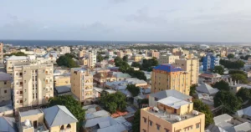Please provide a detailed answer to the question below based on the screenshot: 
What is visible in the background of the image?

The caption explicitly states that 'in the background, the blue of the sea is visible', which suggests that the city is coastal and the sea can be seen from the vantage point of the image.